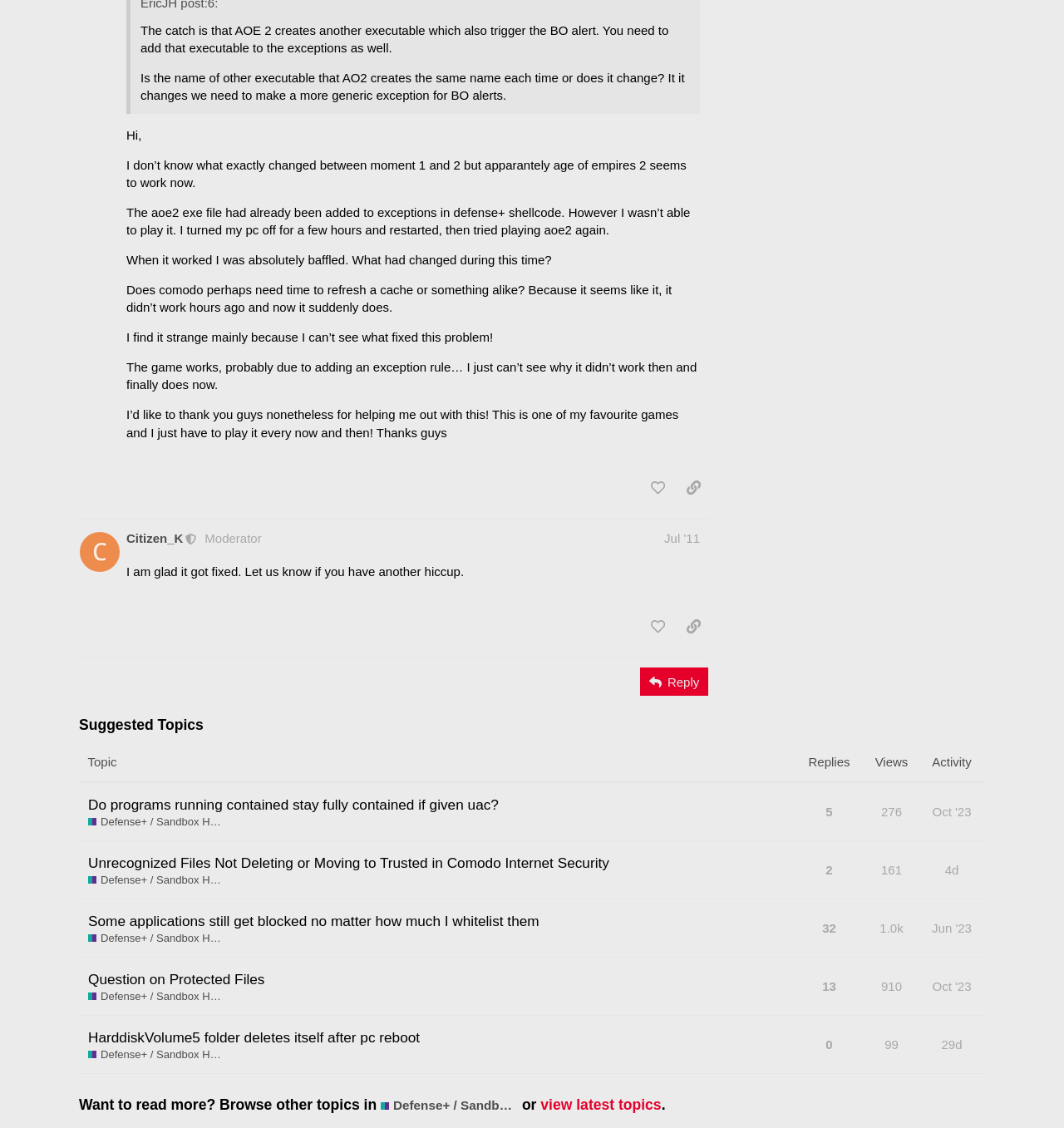What is the name of the moderator who replied to the post?
Relying on the image, give a concise answer in one word or a brief phrase.

Citizen_K